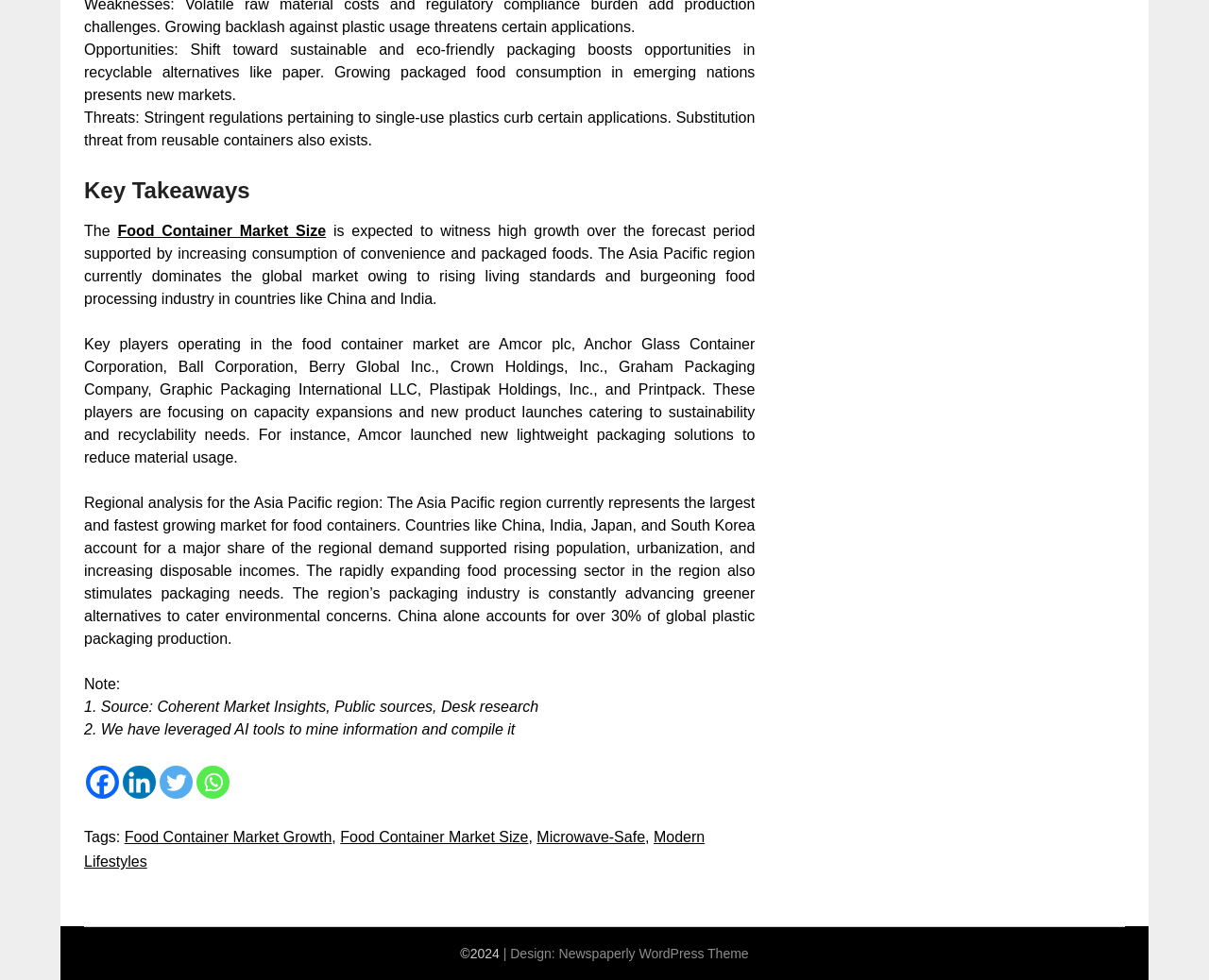What is the expected growth of the food container market?
Look at the image and answer with only one word or phrase.

High growth